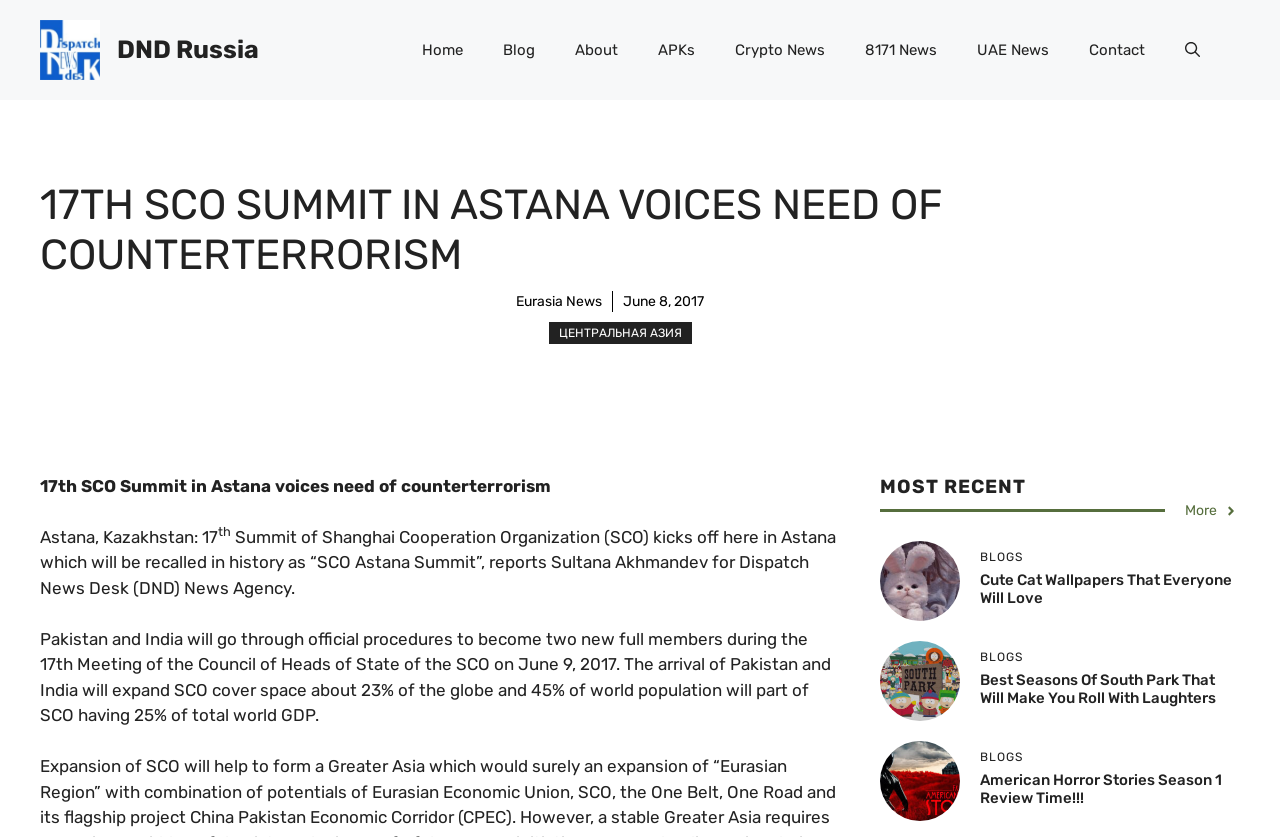What is the title of the first blog post mentioned on the webpage?
Based on the image, give a concise answer in the form of a single word or short phrase.

Cute Cat Wallpapers That Everyone Will Love